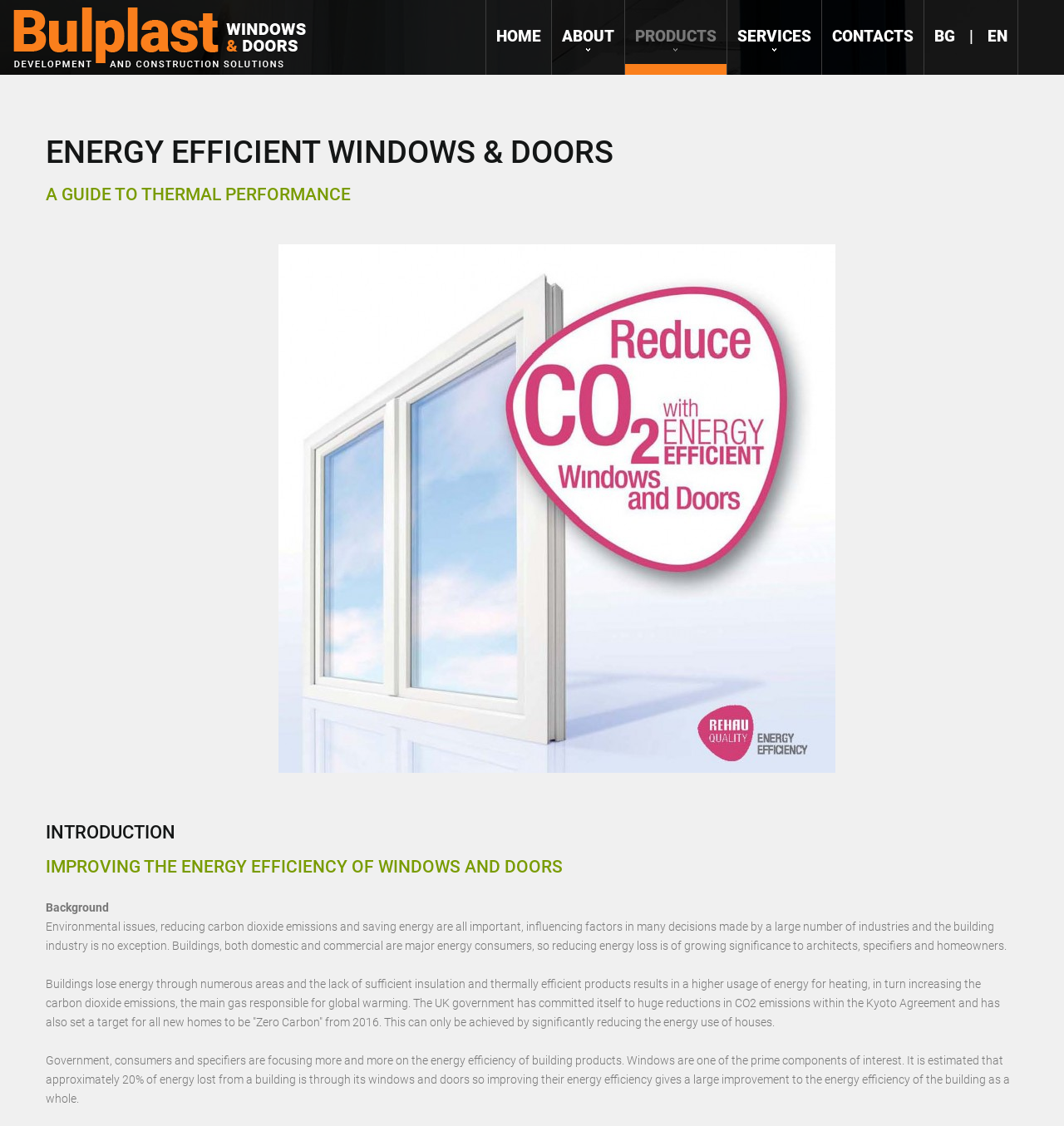Answer the question using only a single word or phrase: 
What is the main topic of the webpage?

Energy Efficient Windows & Doors